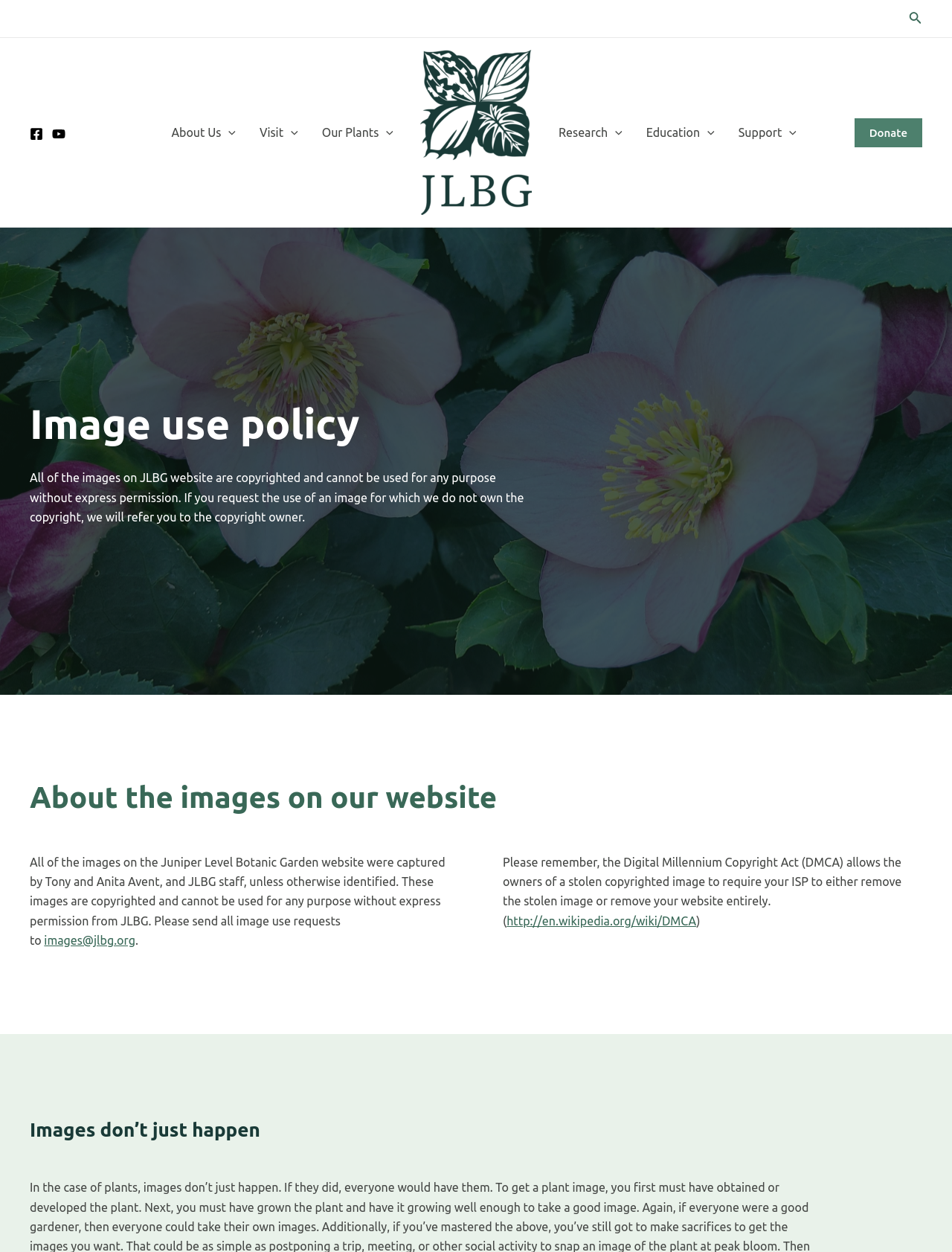Can you find and provide the title of the webpage?

Image use policy